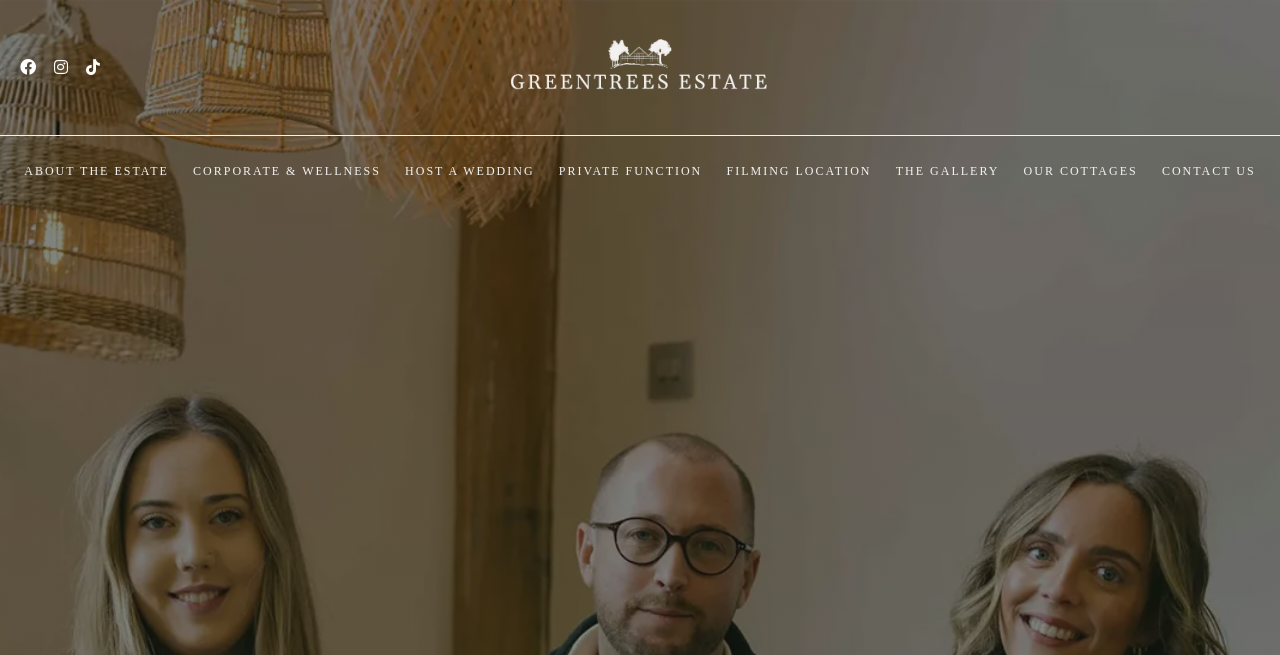What is the logo of Greentrees Estate?
Answer the question with a single word or phrase by looking at the picture.

Greentrees logo white